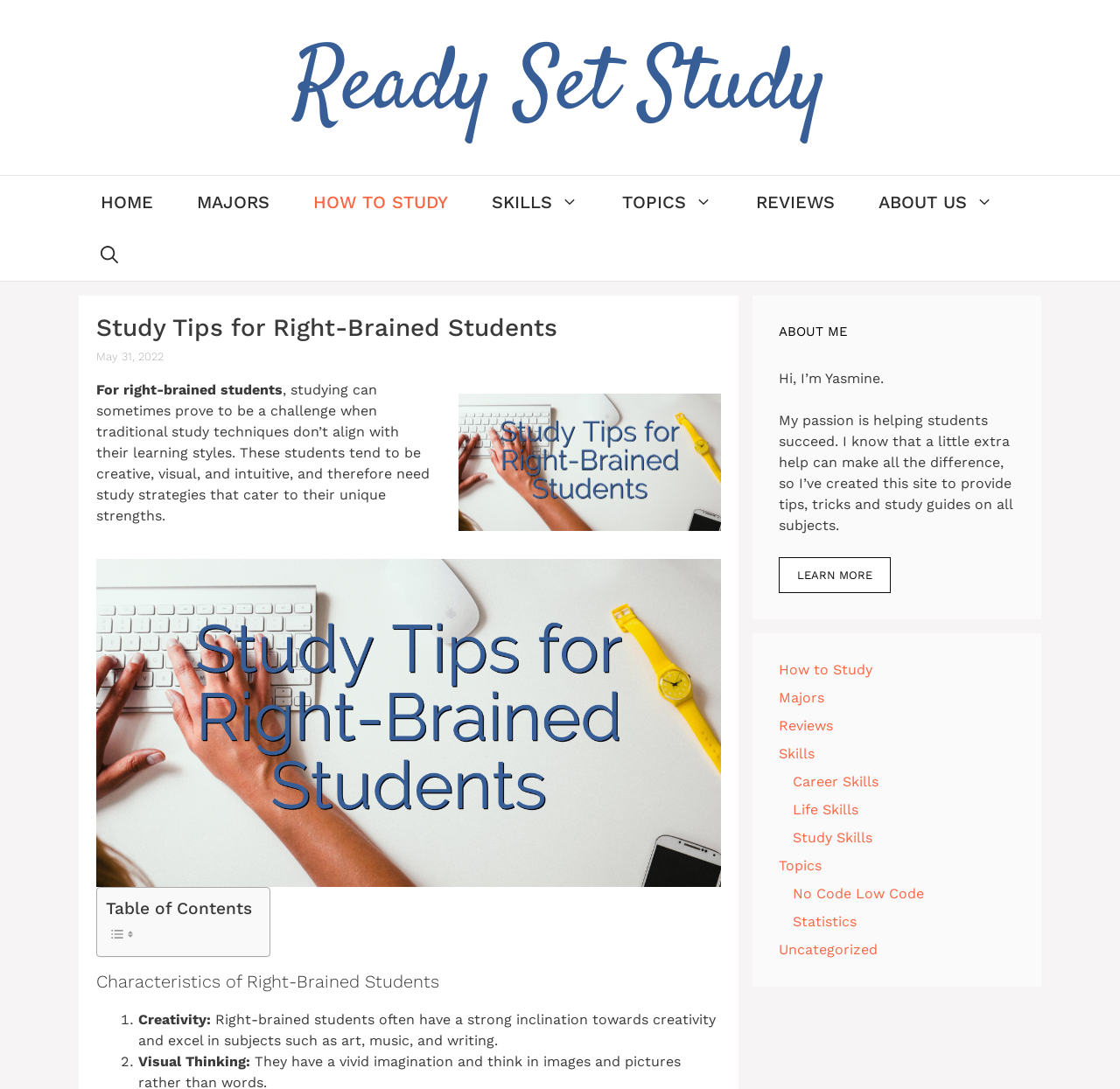Could you specify the bounding box coordinates for the clickable section to complete the following instruction: "View study tips for right-brained students"?

[0.262, 0.023, 0.738, 0.137]